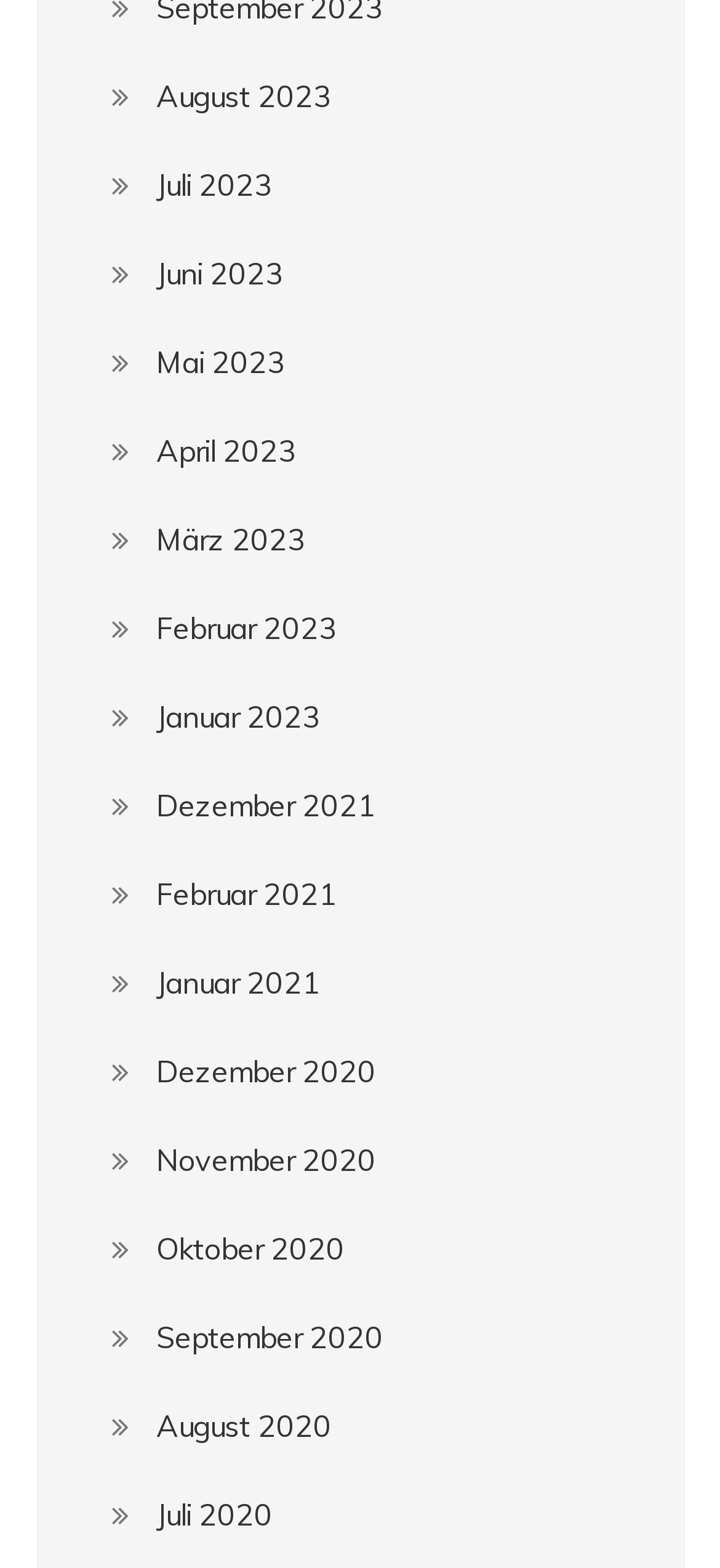Please predict the bounding box coordinates of the element's region where a click is necessary to complete the following instruction: "browse Juni 2023". The coordinates should be represented by four float numbers between 0 and 1, i.e., [left, top, right, bottom].

[0.217, 0.158, 0.394, 0.191]